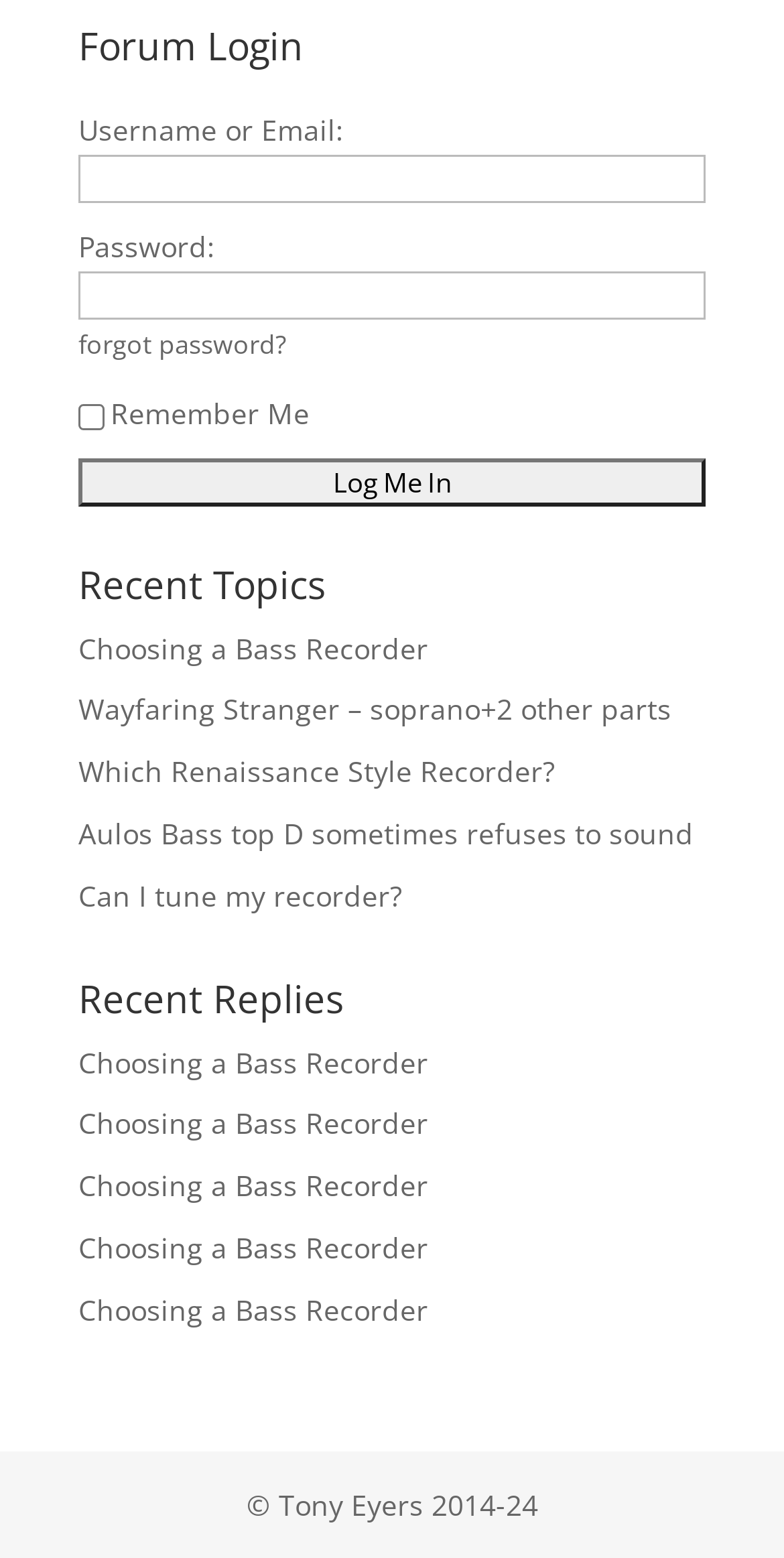Please find the bounding box coordinates of the element that needs to be clicked to perform the following instruction: "Check the remember me checkbox". The bounding box coordinates should be four float numbers between 0 and 1, represented as [left, top, right, bottom].

[0.1, 0.259, 0.133, 0.276]